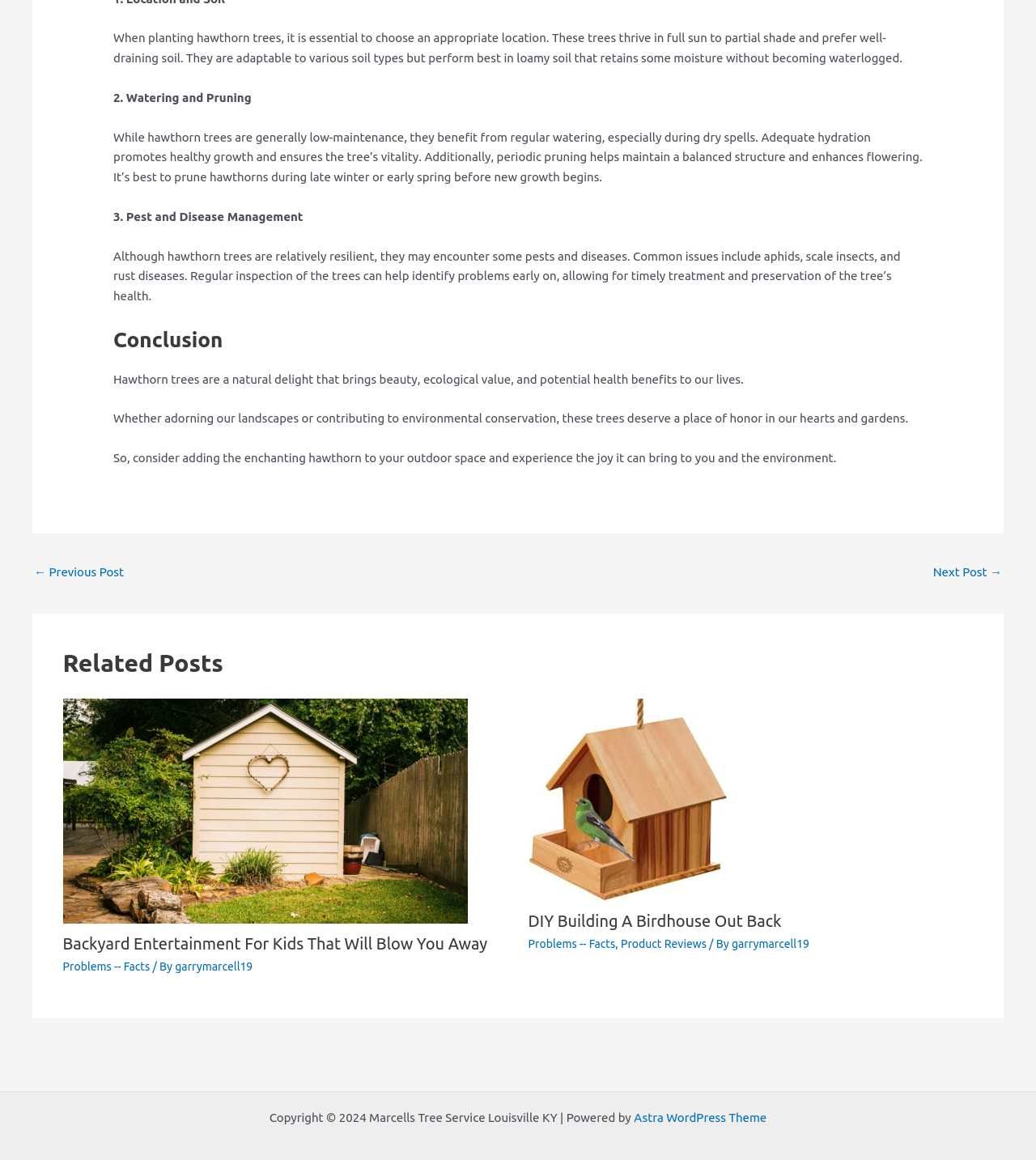Please locate the bounding box coordinates of the element that should be clicked to achieve the given instruction: "Search for something".

None